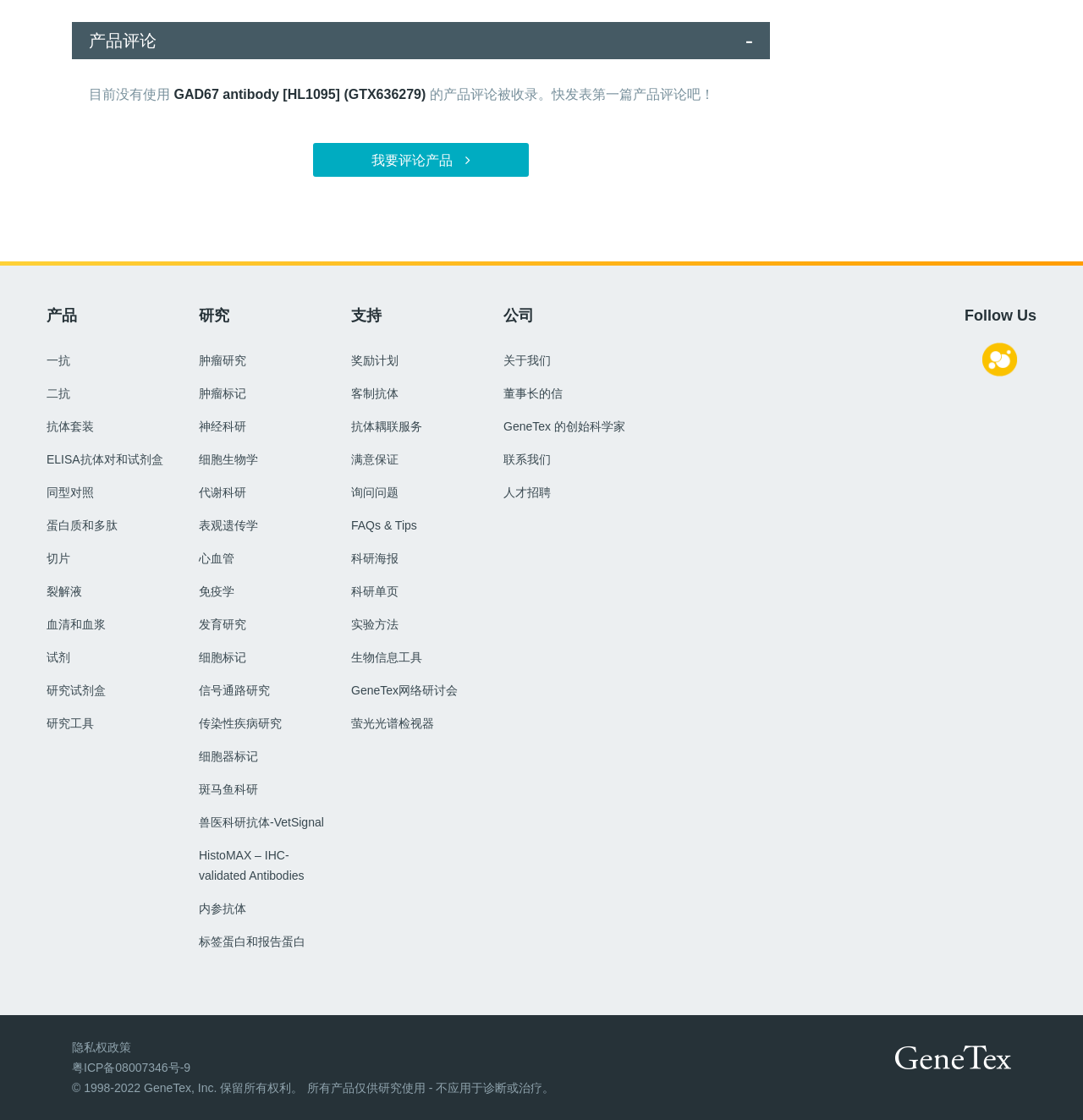What is the company name?
Based on the image, answer the question in a detailed manner.

The company name is GeneTex, which is mentioned in the heading '公司' and also appears in the footer section with the copyright information.